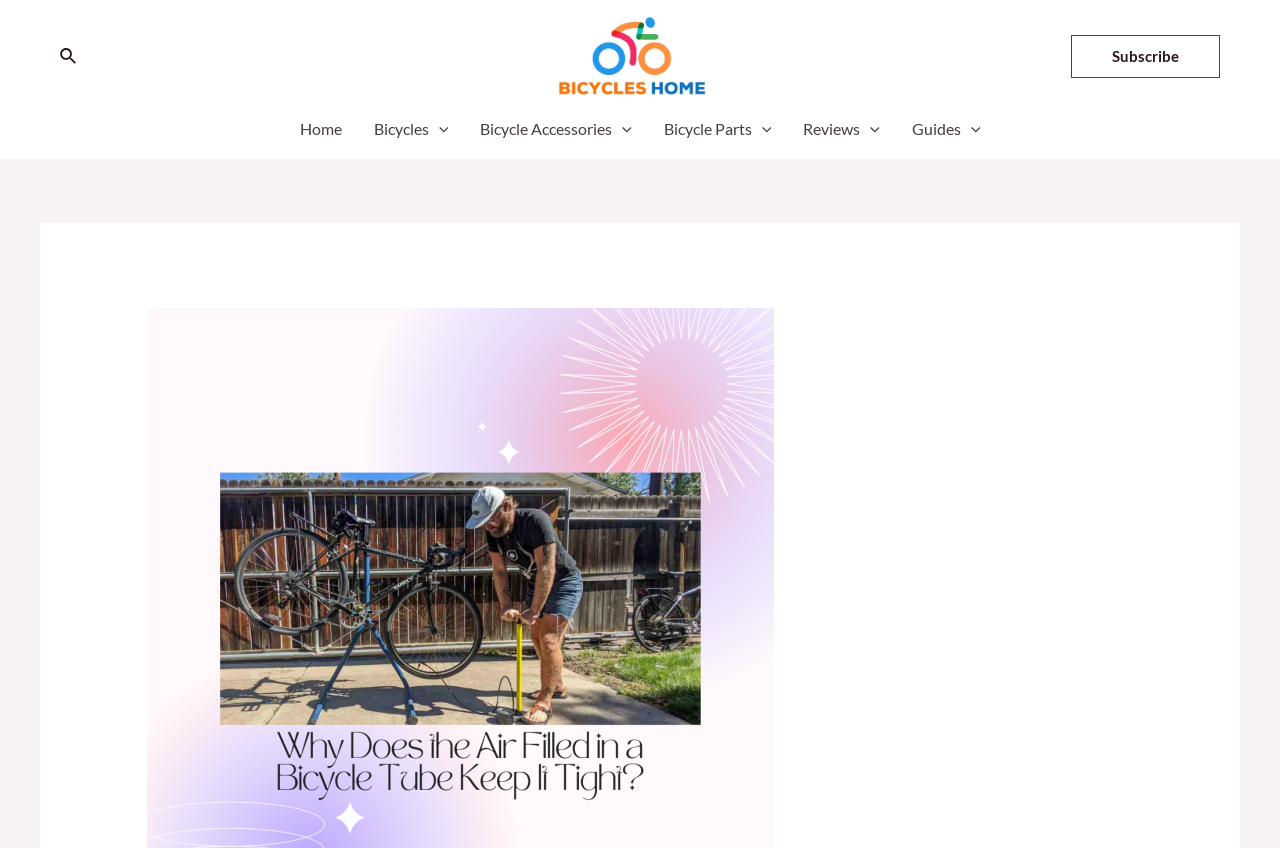Based on the element description Bicycle Accessories, identify the bounding box coordinates for the UI element. The coordinates should be in the format (top-left x, top-left y, bottom-right x, bottom-right y) and within the 0 to 1 range.

[0.363, 0.134, 0.506, 0.17]